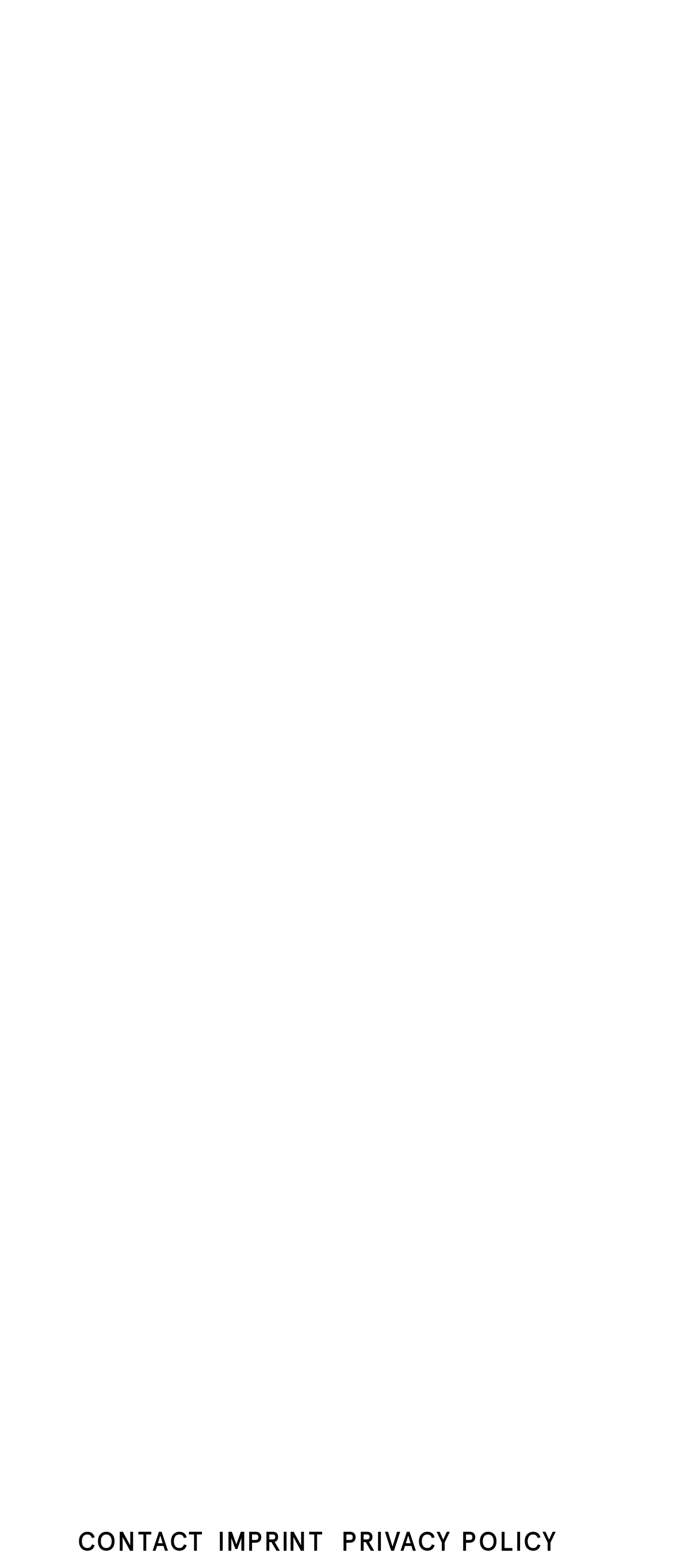How many interior art projects are displayed?
Using the image, provide a detailed and thorough answer to the question.

I counted the number of figure elements with interior art project descriptions, which are three.